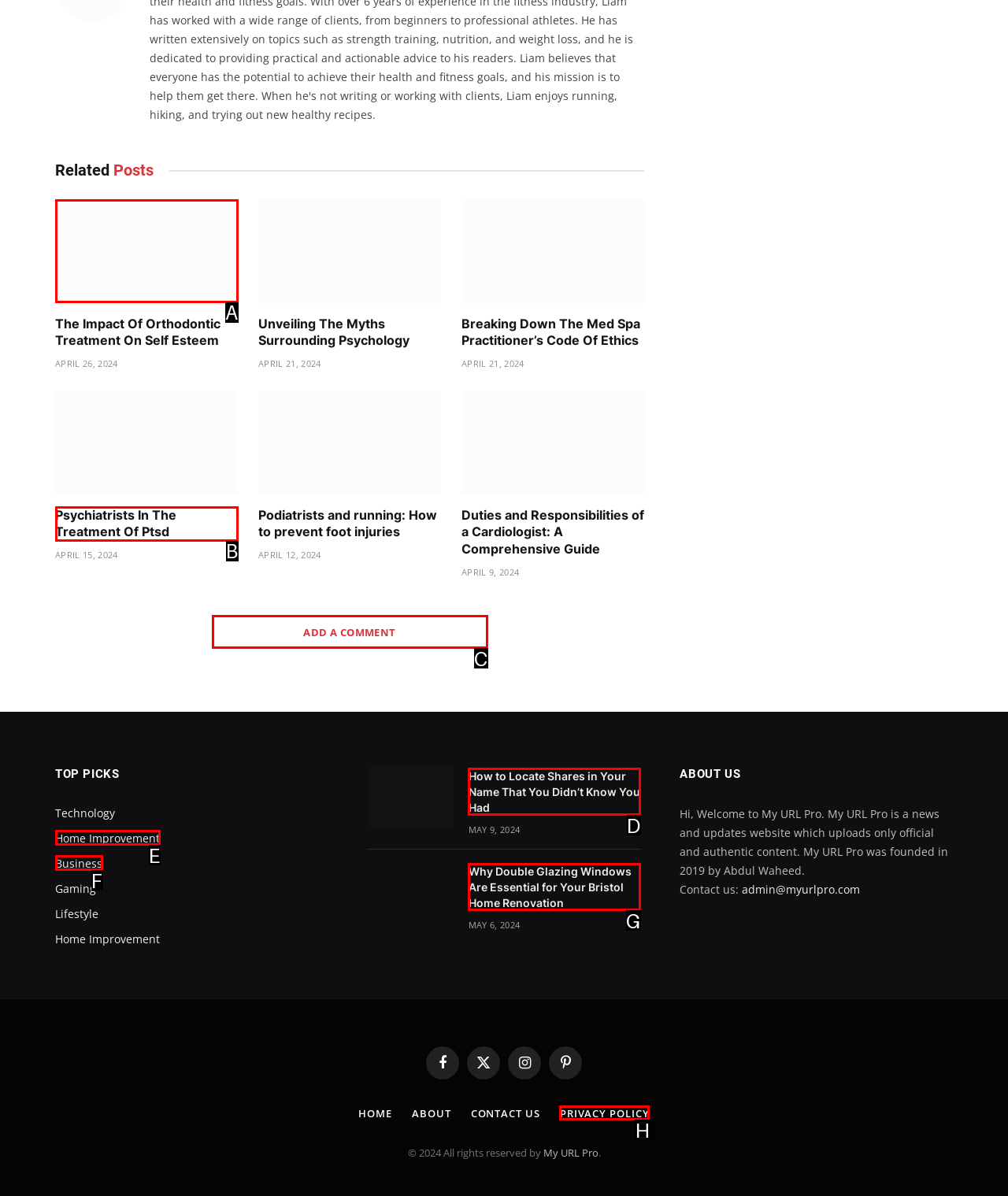Identify the HTML element to select in order to accomplish the following task: Click on 'The Impact Of Orthodontic Treatment On Self Esteem'
Reply with the letter of the chosen option from the given choices directly.

A